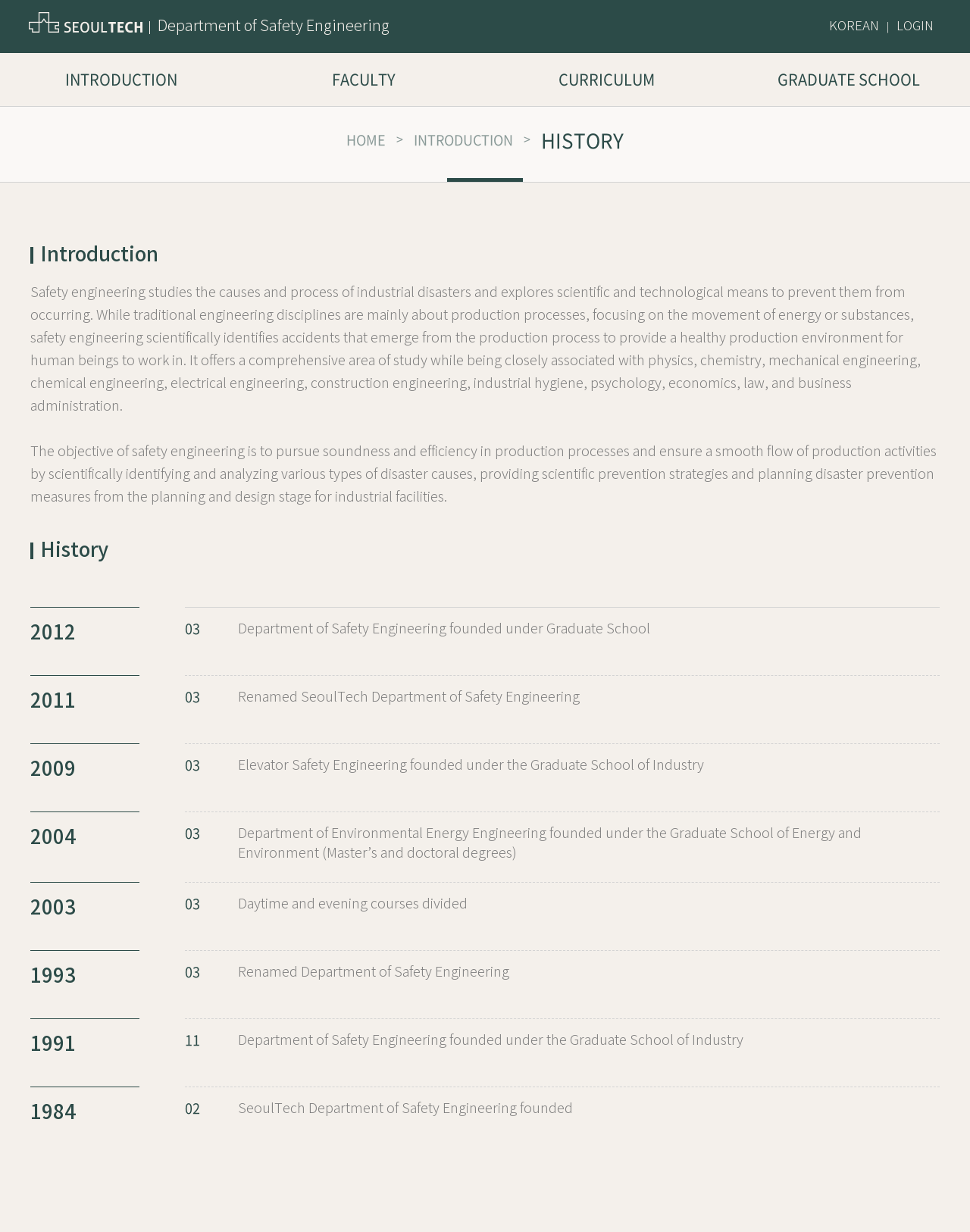Find the bounding box coordinates for the area you need to click to carry out the instruction: "go to home page". The coordinates should be four float numbers between 0 and 1, indicated as [left, top, right, bottom].

[0.352, 0.107, 0.403, 0.121]